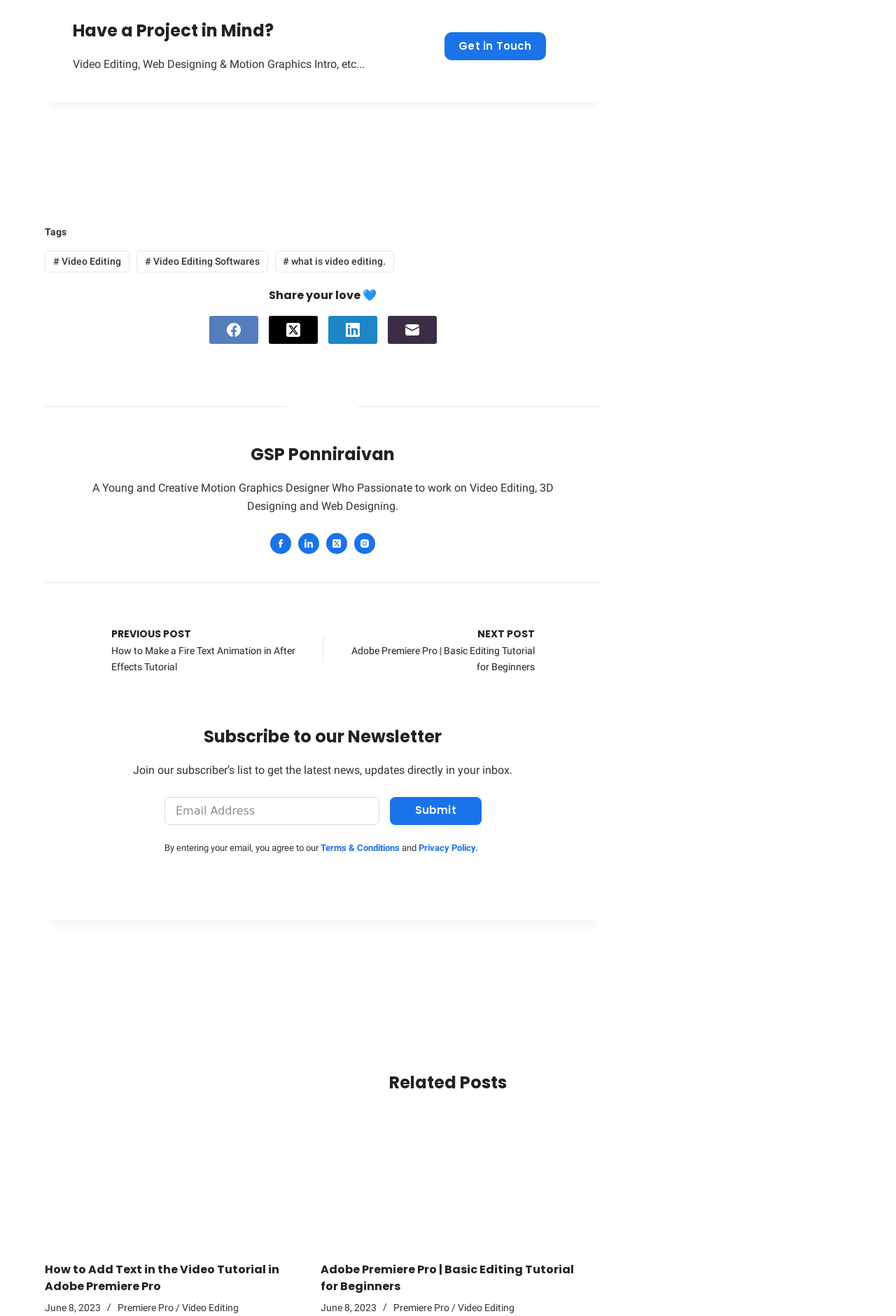What is the purpose of the subscription section?
Based on the visual details in the image, please answer the question thoroughly.

The subscription section has a heading 'Subscribe to our Newsletter' and a static text that says 'Join our subscriber’s list to get the latest news, updates directly in your inbox.' Therefore, the purpose of this section is to allow users to subscribe and receive the latest news and updates.